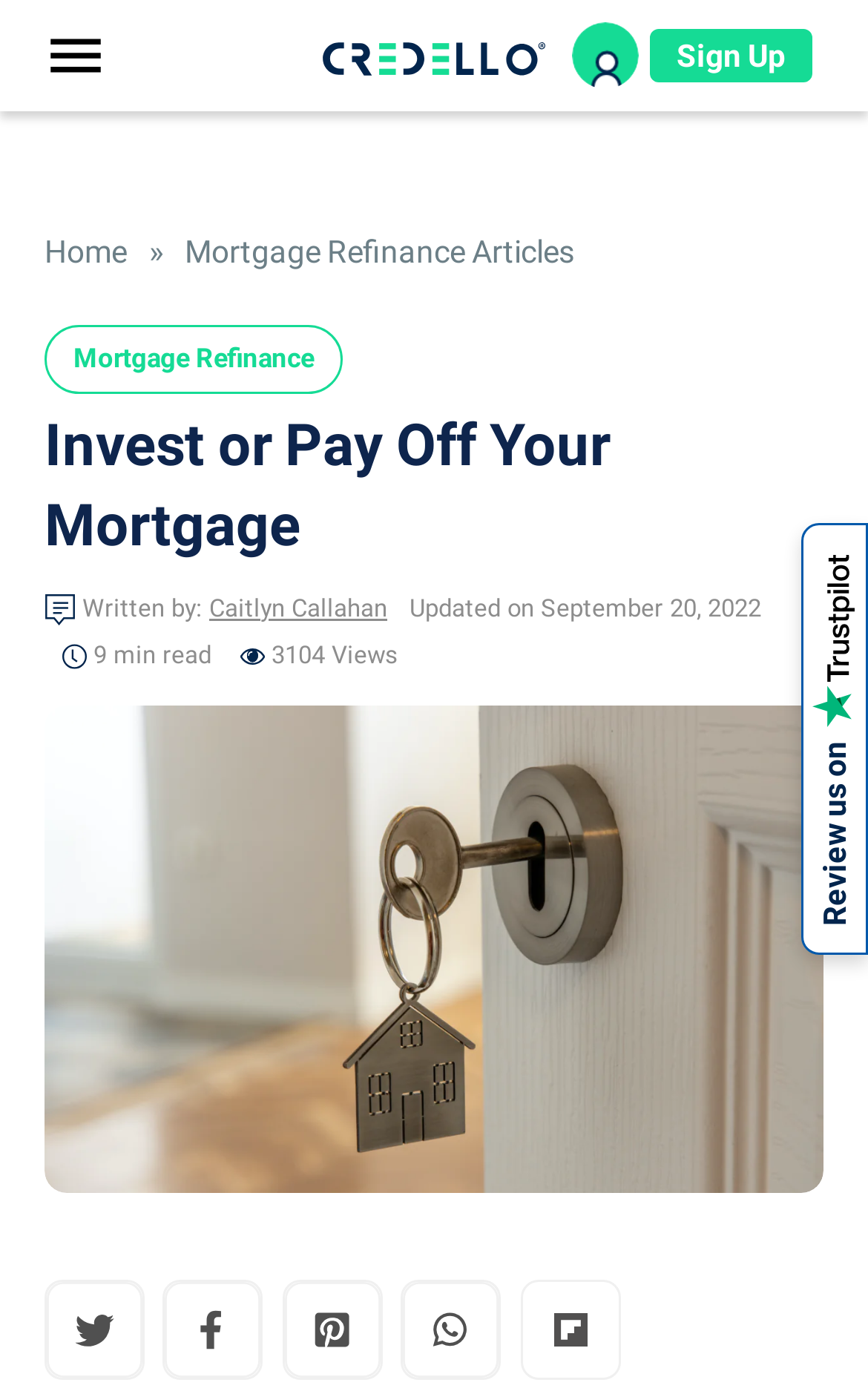Bounding box coordinates are given in the format (top-left x, top-left y, bottom-right x, bottom-right y). All values should be floating point numbers between 0 and 1. Provide the bounding box coordinate for the UI element described as: parent_node: Sign Up

[0.372, 0.026, 0.628, 0.052]